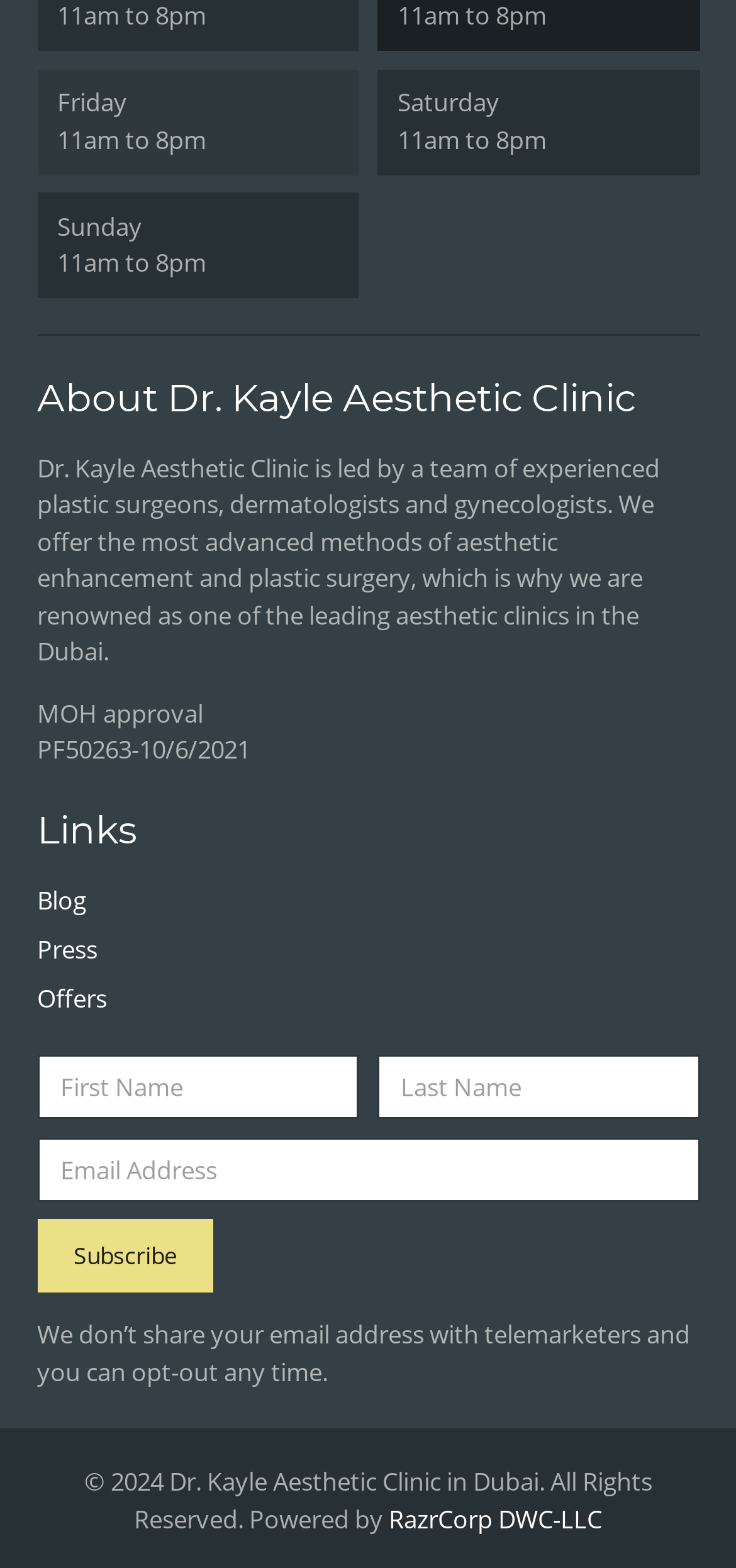Please provide the bounding box coordinates for the element that needs to be clicked to perform the instruction: "View press releases". The coordinates must consist of four float numbers between 0 and 1, formatted as [left, top, right, bottom].

[0.05, 0.594, 0.132, 0.616]